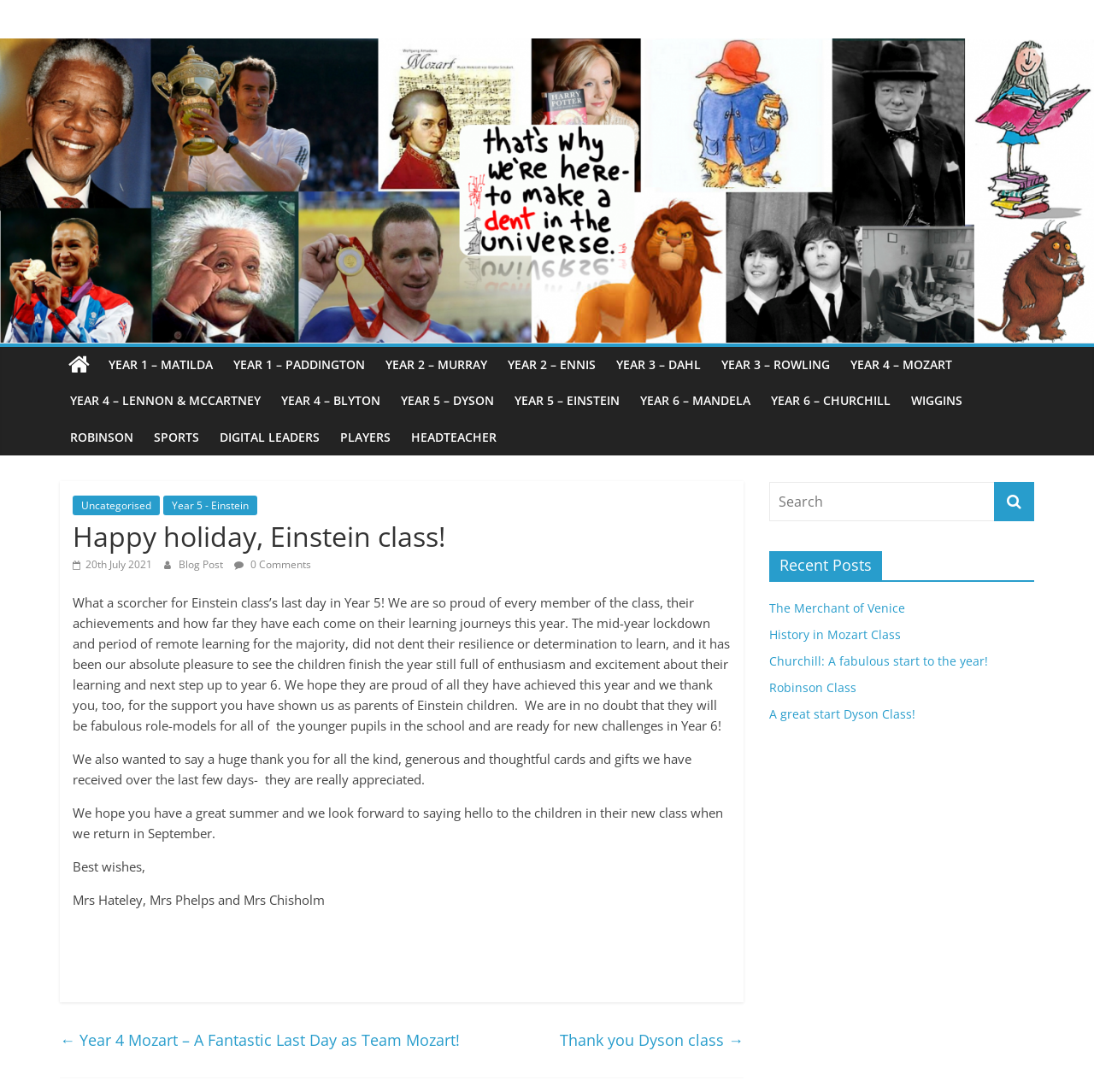Given the description Sports, predict the bounding box coordinates of the UI element. Ensure the coordinates are in the format (top-left x, top-left y, bottom-right x, bottom-right y) and all values are between 0 and 1.

[0.131, 0.384, 0.191, 0.417]